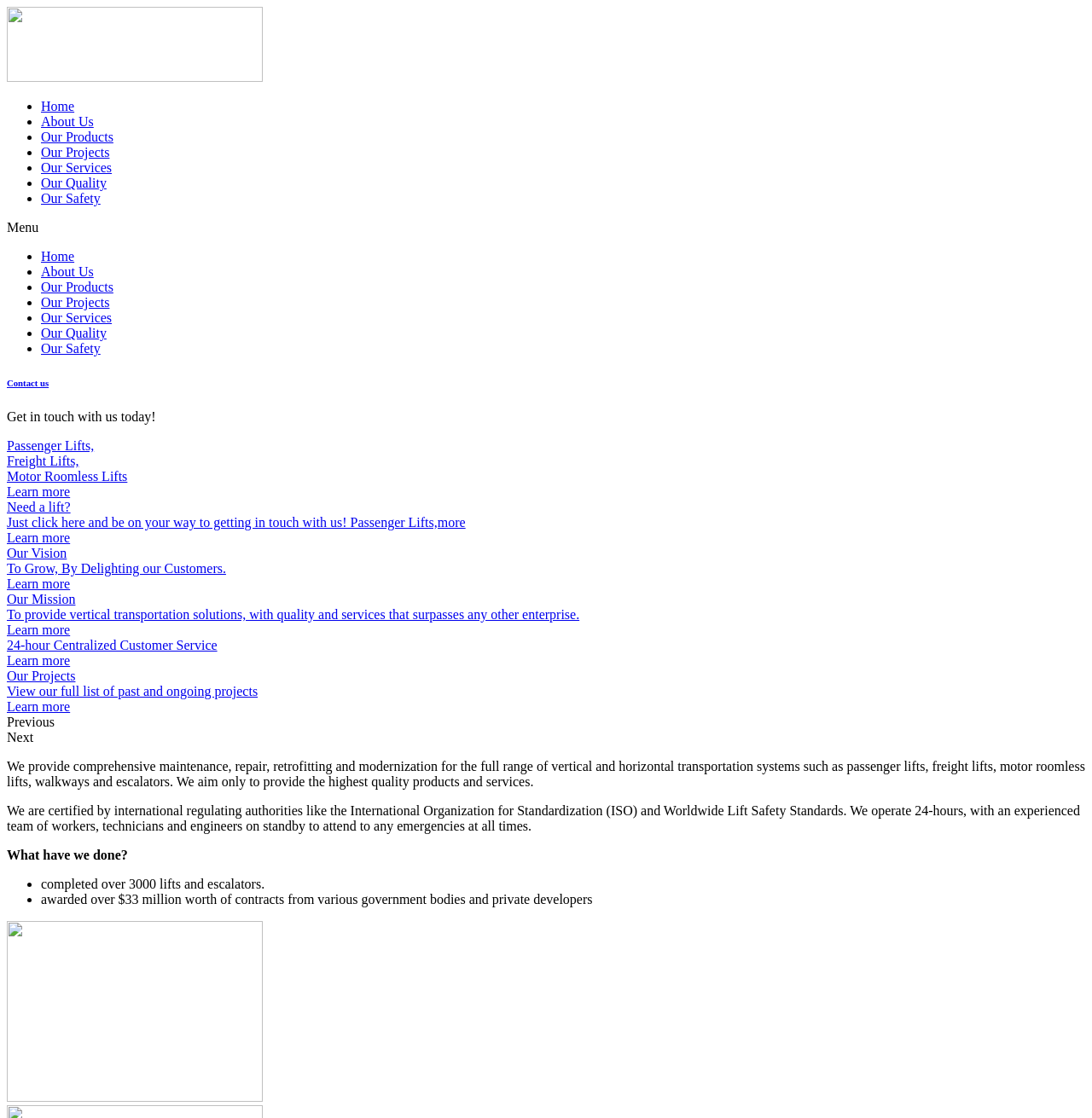Please determine the bounding box coordinates of the area that needs to be clicked to complete this task: 'Click on Home'. The coordinates must be four float numbers between 0 and 1, formatted as [left, top, right, bottom].

[0.038, 0.088, 0.068, 0.101]